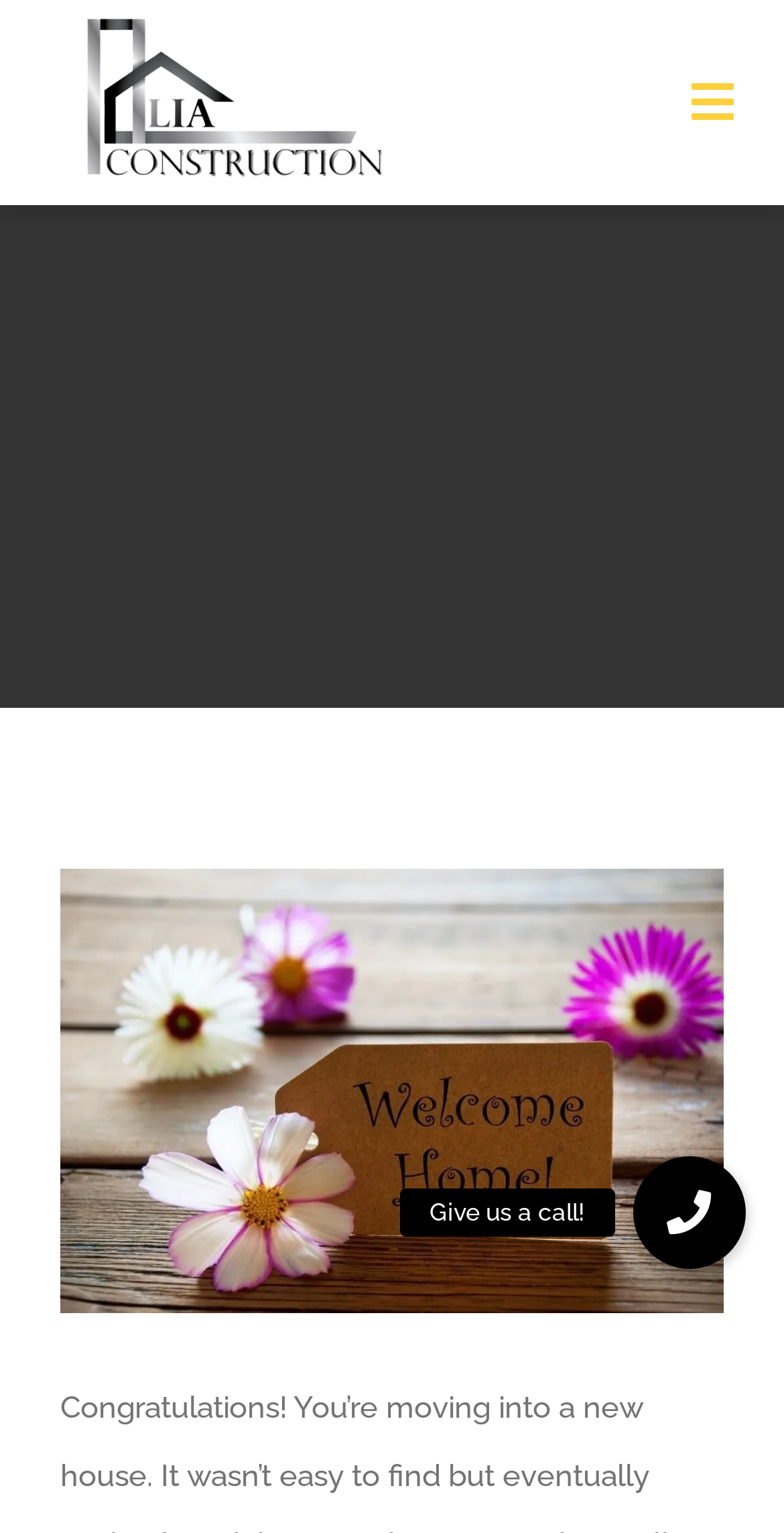Find the bounding box coordinates of the clickable element required to execute the following instruction: "Go to ABOUT page". Provide the coordinates as four float numbers between 0 and 1, i.e., [left, top, right, bottom].

[0.0, 0.142, 1.0, 0.214]